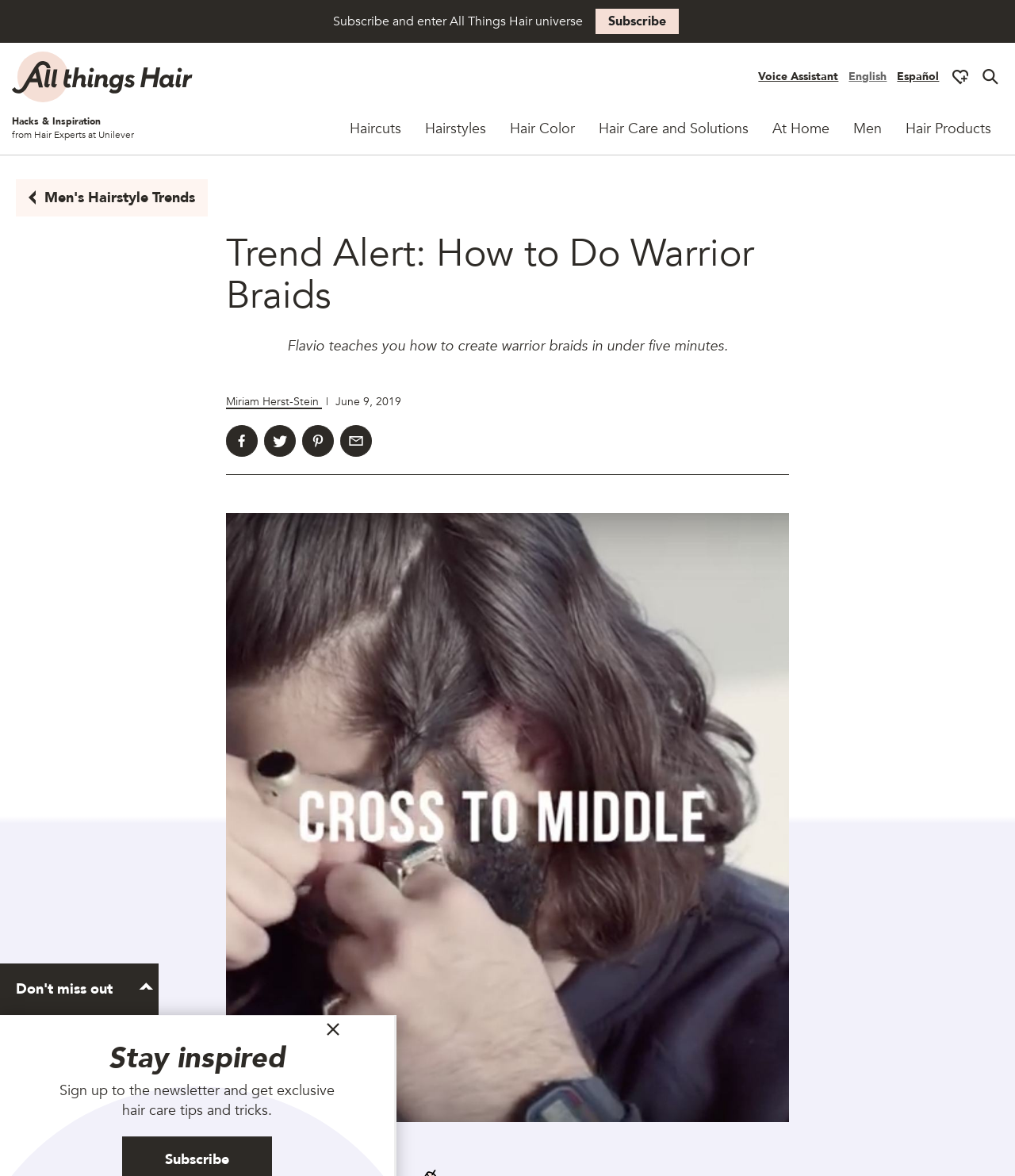Can you pinpoint the bounding box coordinates for the clickable element required for this instruction: "Subscribe to the newsletter"? The coordinates should be four float numbers between 0 and 1, i.e., [left, top, right, bottom].

[0.587, 0.007, 0.669, 0.029]